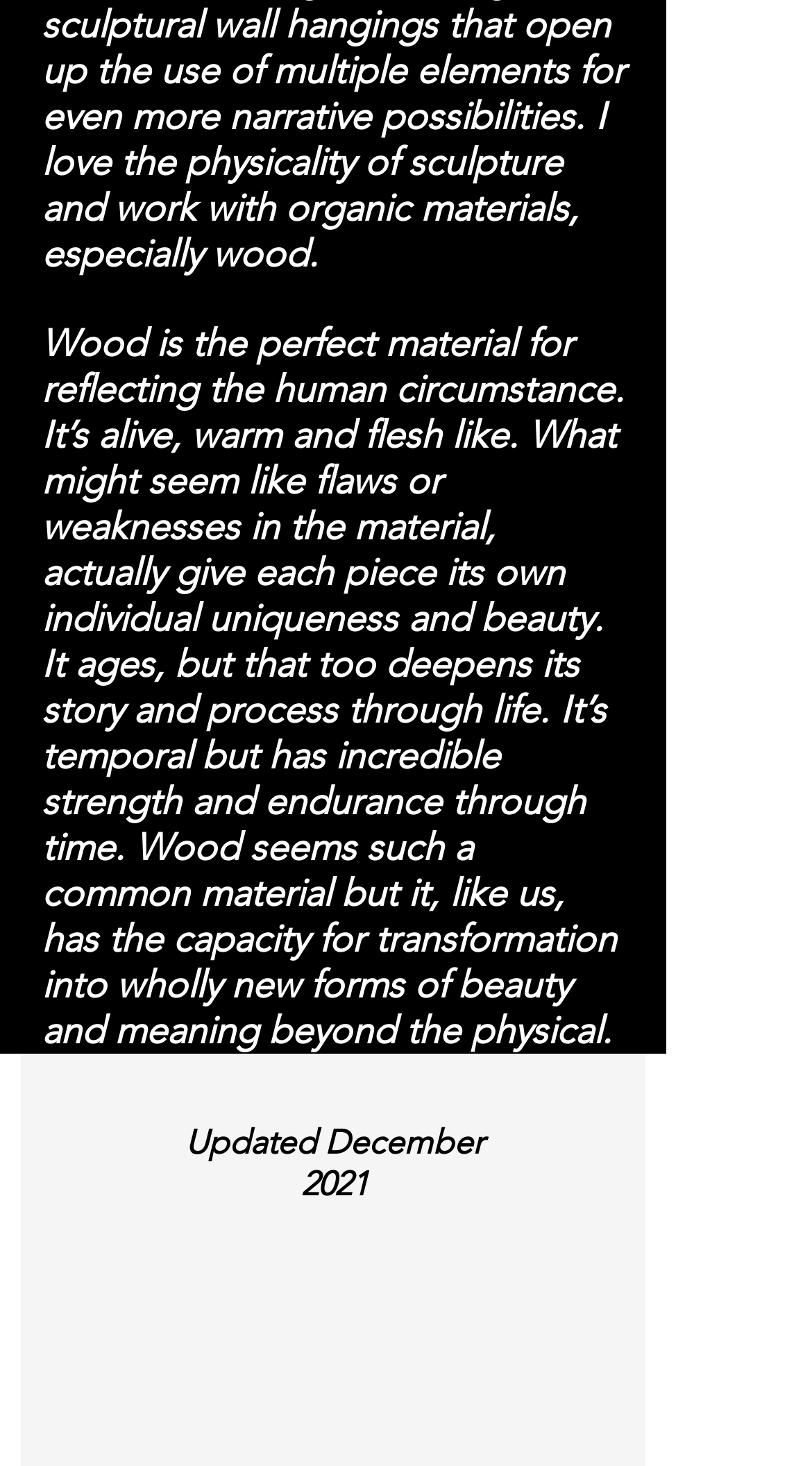Utilize the details in the image to give a detailed response to the question: What is the tone of the text describing wood?

The tone of the text describing wood is appreciative, as it highlights the unique characteristics and beauty of wood, using words like 'alive', 'warm', and 'flesh like' to describe it.